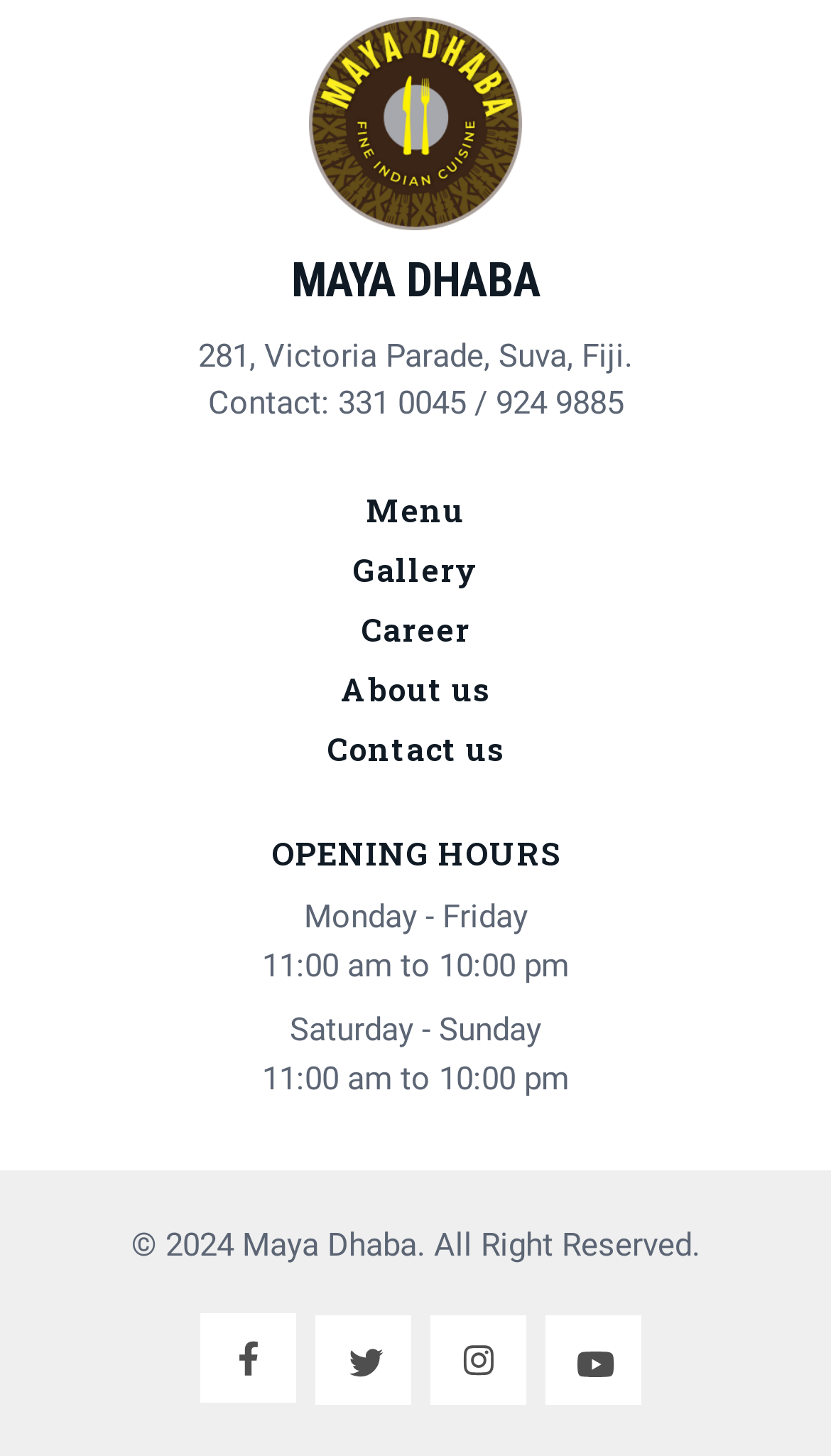Please identify the bounding box coordinates of the clickable region that I should interact with to perform the following instruction: "Check the 'Contact us' page". The coordinates should be expressed as four float numbers between 0 and 1, i.e., [left, top, right, bottom].

[0.394, 0.499, 0.606, 0.528]